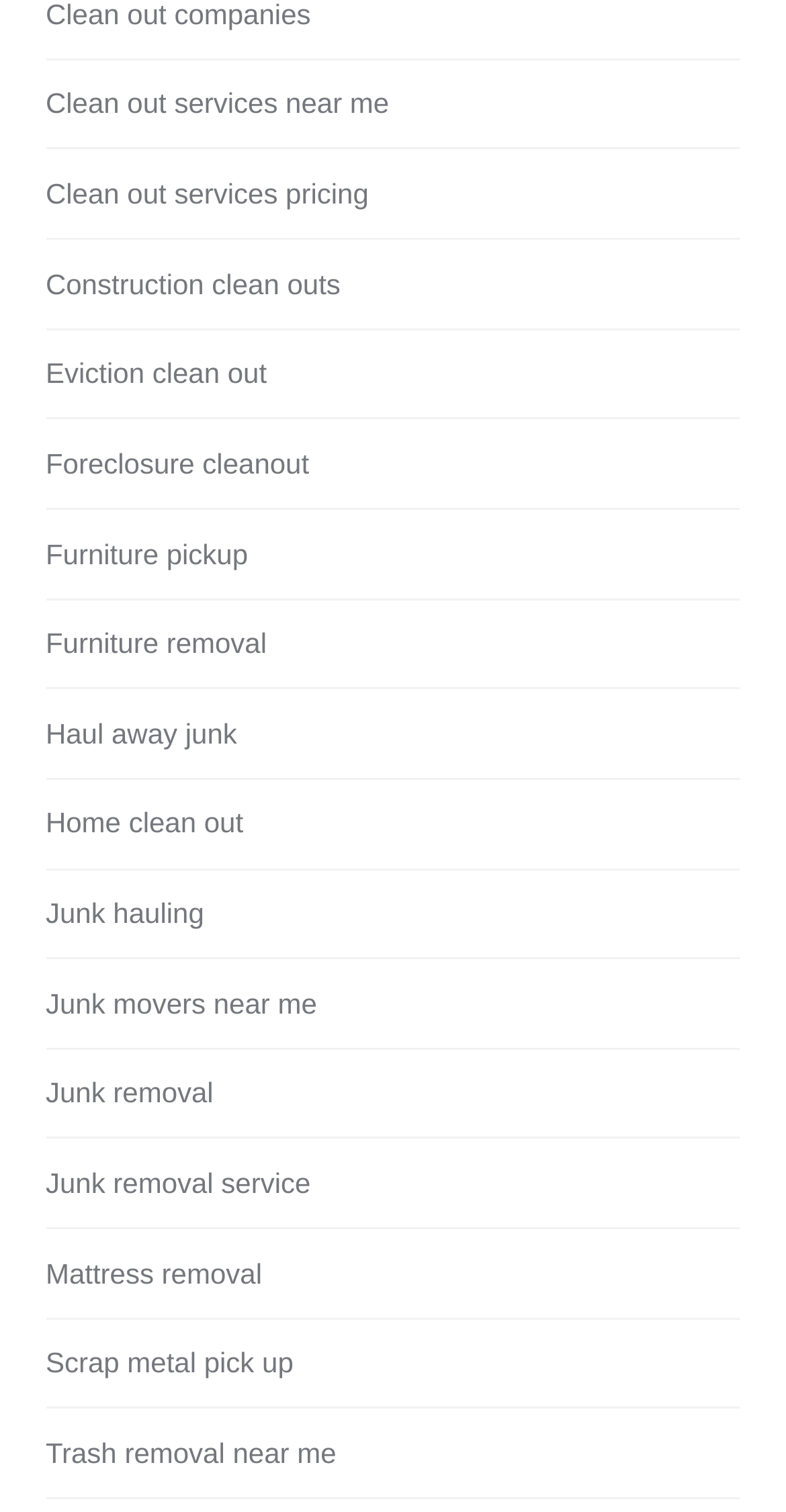What services are offered by this company?
Please provide a single word or phrase based on the screenshot.

Junk removal, clean outs, etc.